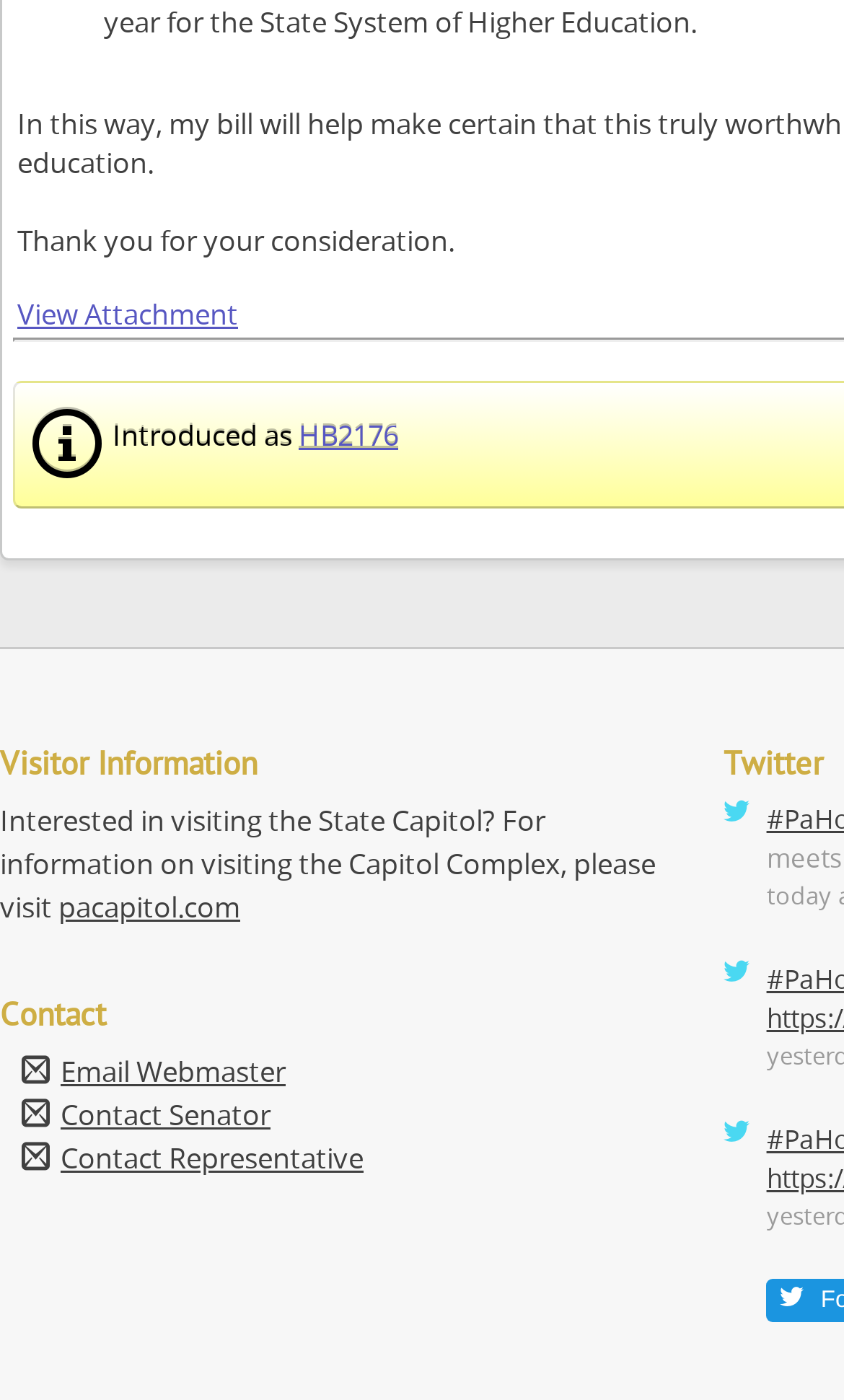What is the section about visiting the State Capitol?
Answer with a single word or short phrase according to what you see in the image.

Visitor Information